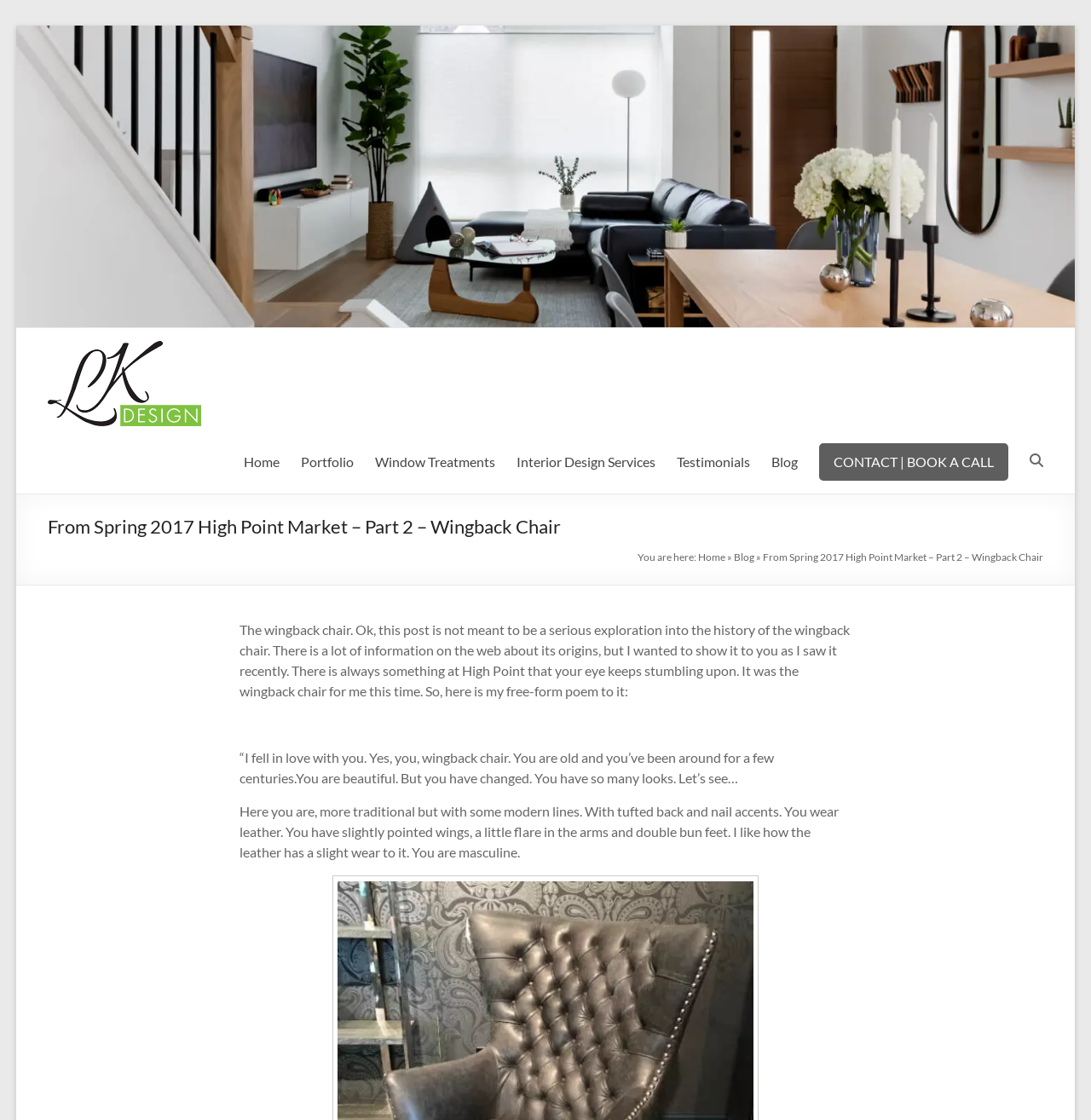Identify the bounding box coordinates of the part that should be clicked to carry out this instruction: "Go to the 'Portfolio' page".

[0.275, 0.401, 0.324, 0.424]